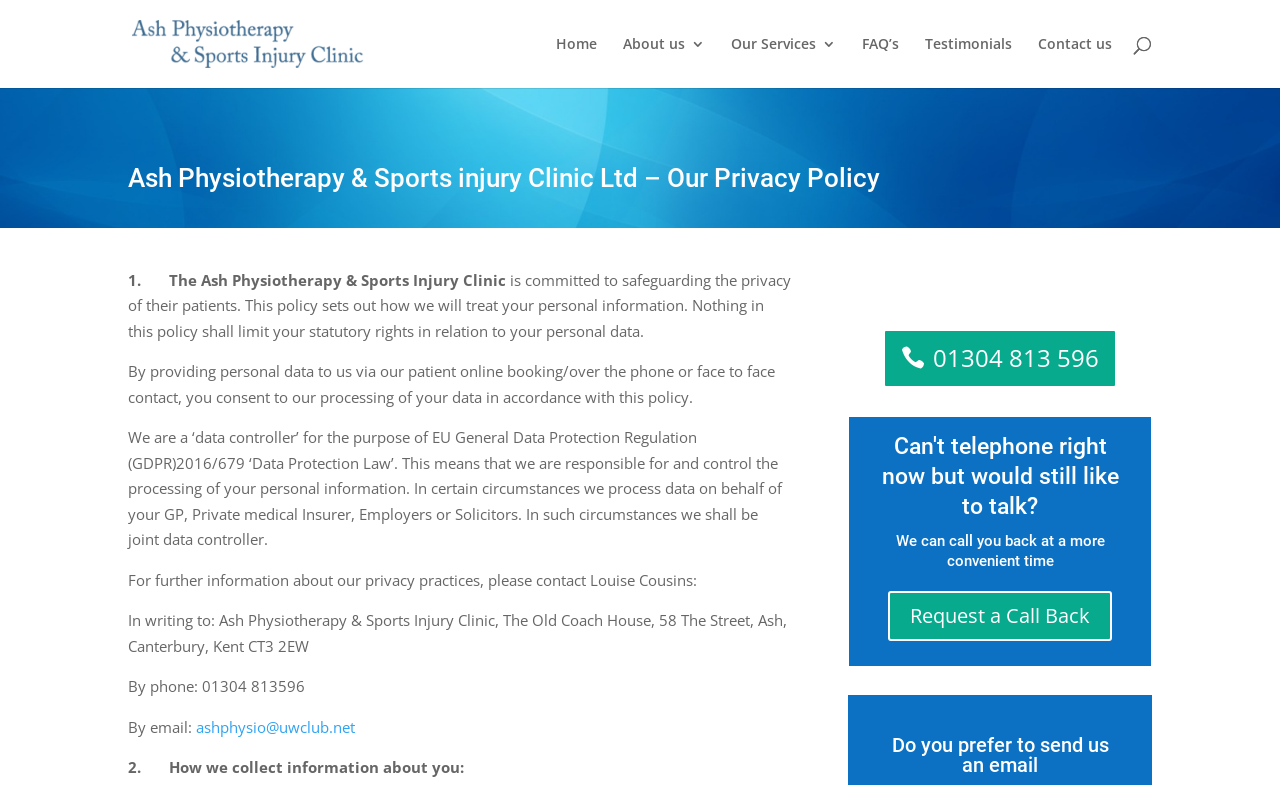Observe the image and answer the following question in detail: What is the purpose of this policy?

The purpose of this policy can be inferred from the text 'This policy sets out how we will treat your personal information.' and 'The Ash Physiotherapy & Sports Injury Clinic is committed to safeguarding the privacy of their patients.' which indicates that the policy is meant to protect patient privacy.